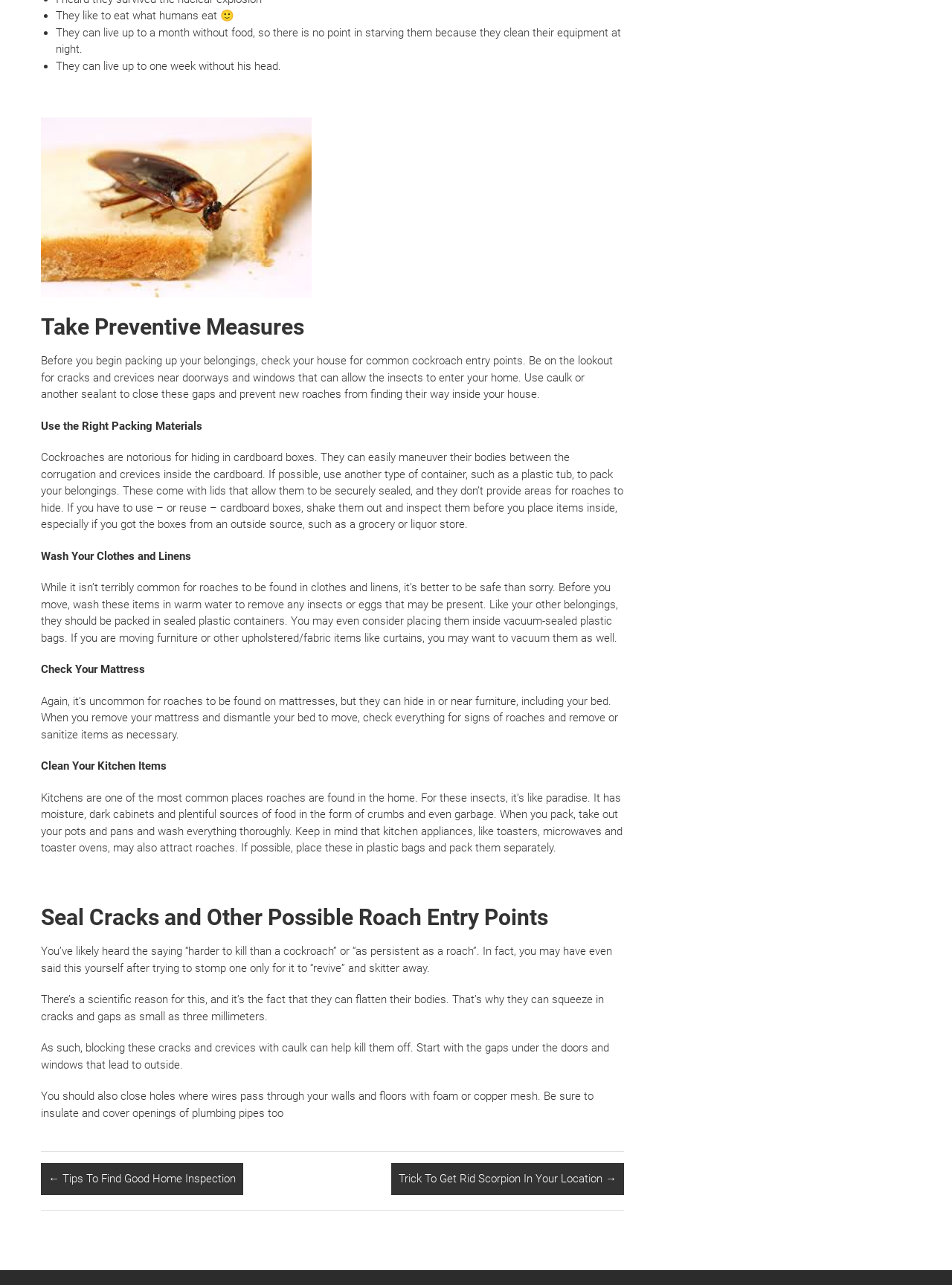How long can cockroaches survive without food?
Please provide a comprehensive and detailed answer to the question.

The webpage mentions that cockroaches can live up to a month without food, which is stated in the second bullet point.